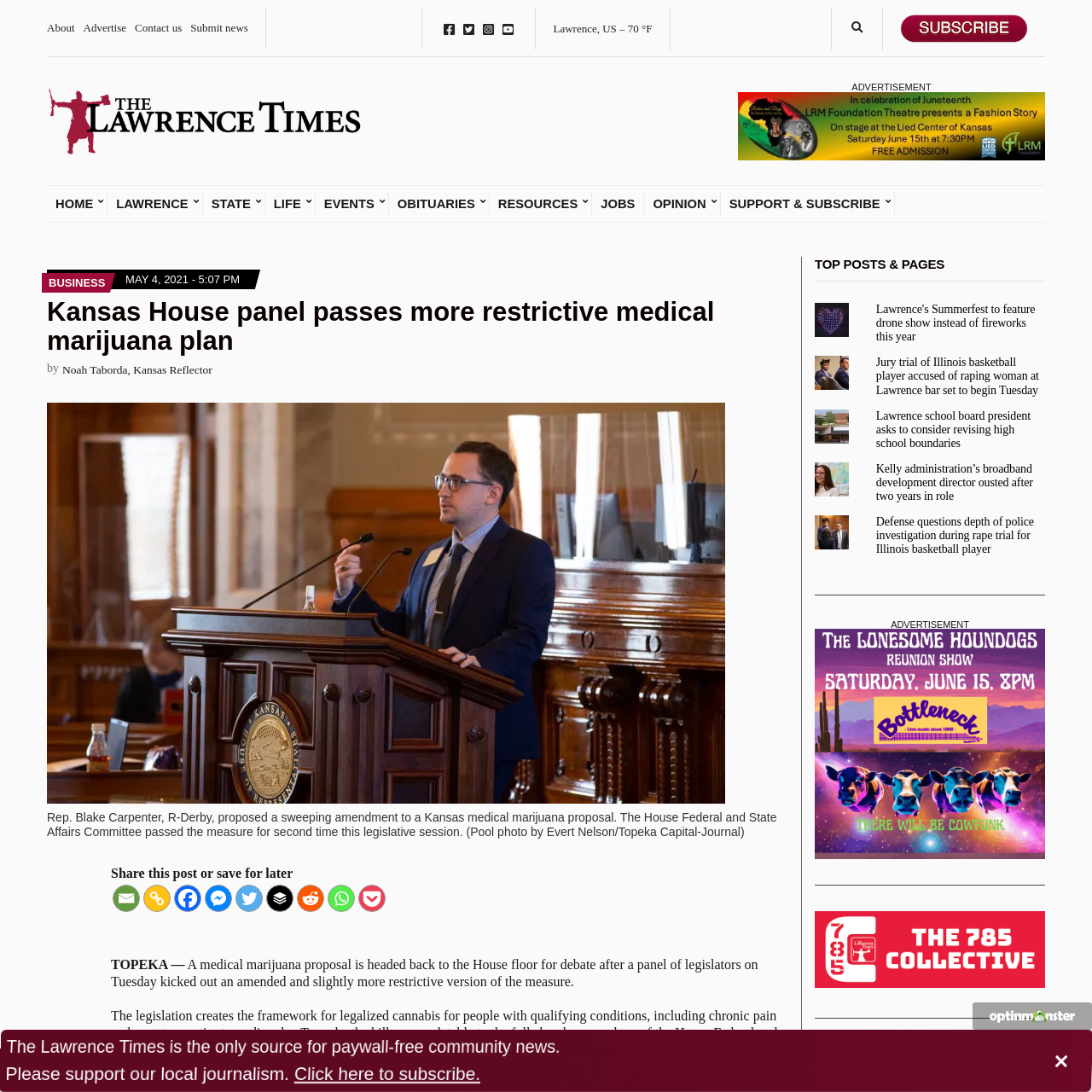Determine the bounding box coordinates of the clickable element to achieve the following action: 'Share this post on Facebook'. Provide the coordinates as four float values between 0 and 1, formatted as [left, top, right, bottom].

[0.159, 0.81, 0.184, 0.835]